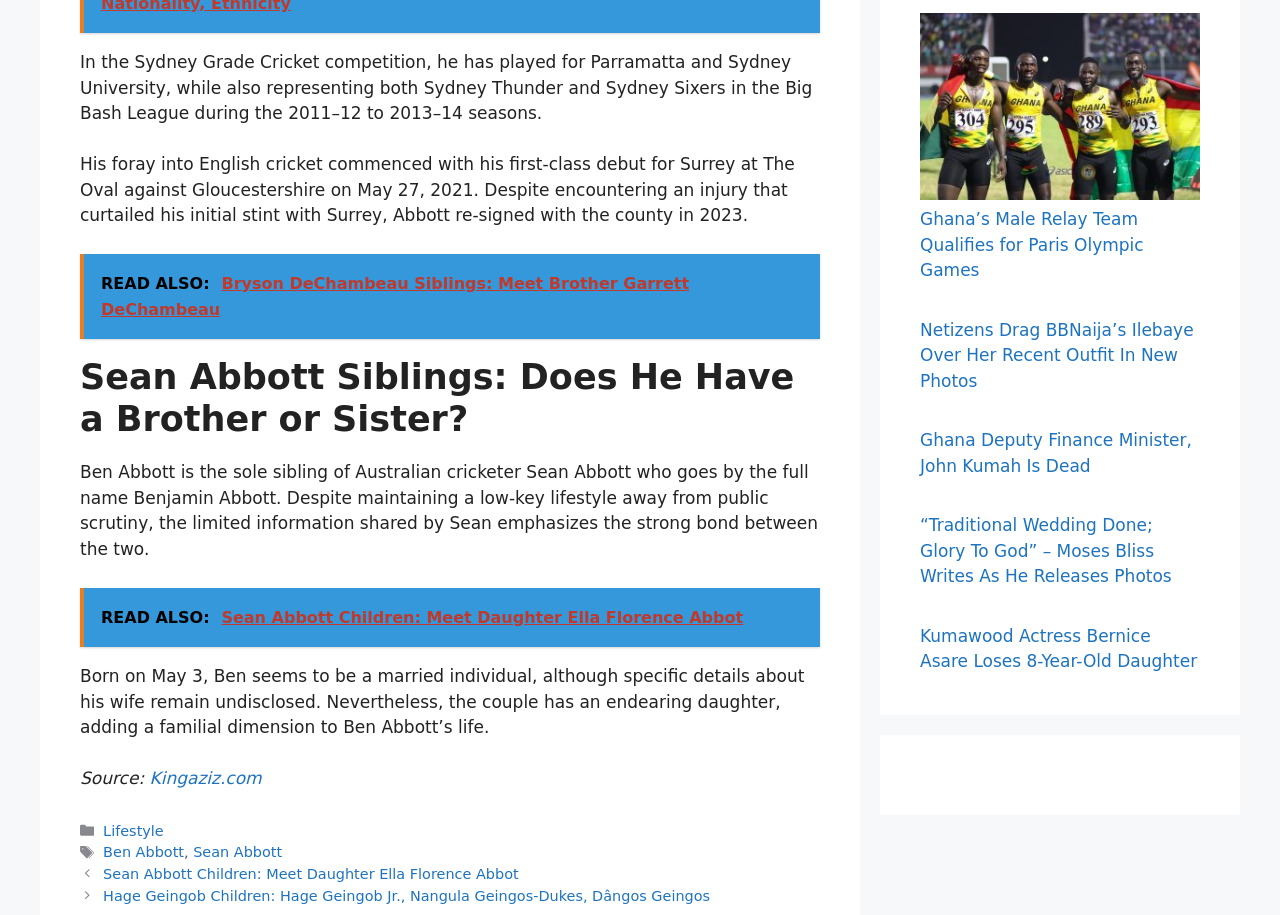How many links are there in the footer section?
Look at the screenshot and respond with one word or a short phrase.

5